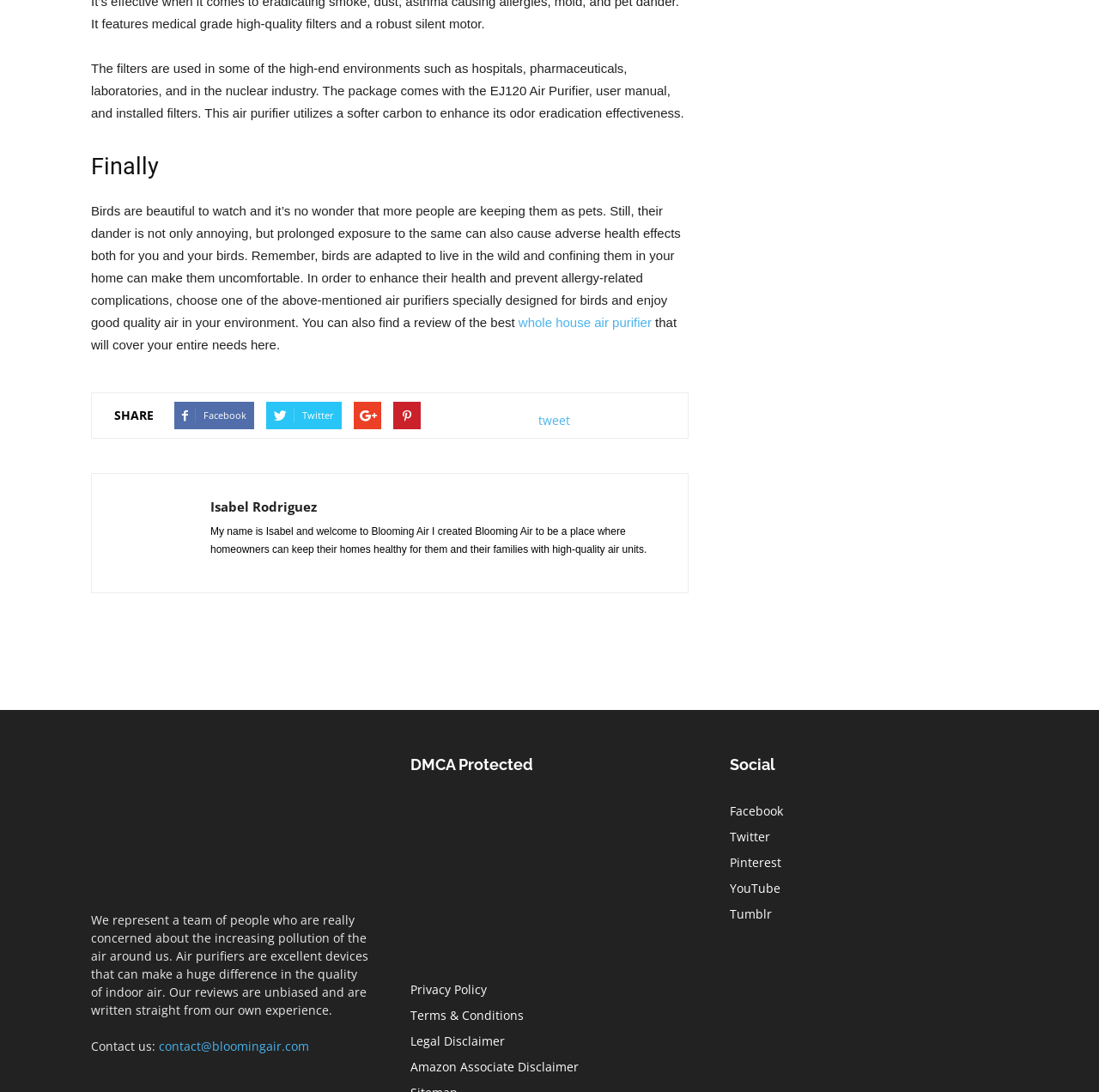What is the purpose of the air purifier mentioned?
From the details in the image, provide a complete and detailed answer to the question.

The air purifier mentioned, EJ120, utilizes a softer carbon to enhance its odor eradication effectiveness, indicating that one of its primary purposes is to eliminate odors.